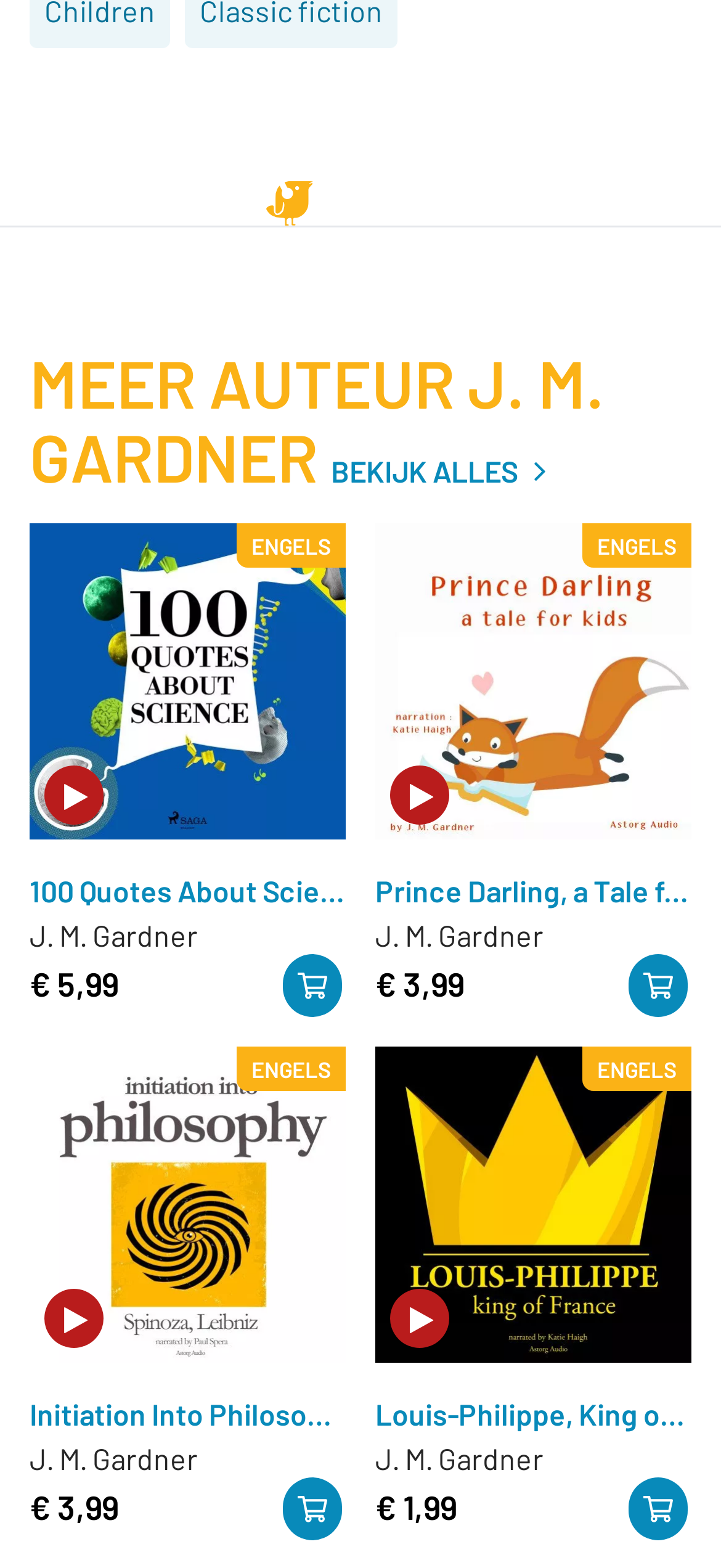Please find the bounding box coordinates of the element that you should click to achieve the following instruction: "Share this event on LinkedIn". The coordinates should be presented as four float numbers between 0 and 1: [left, top, right, bottom].

None